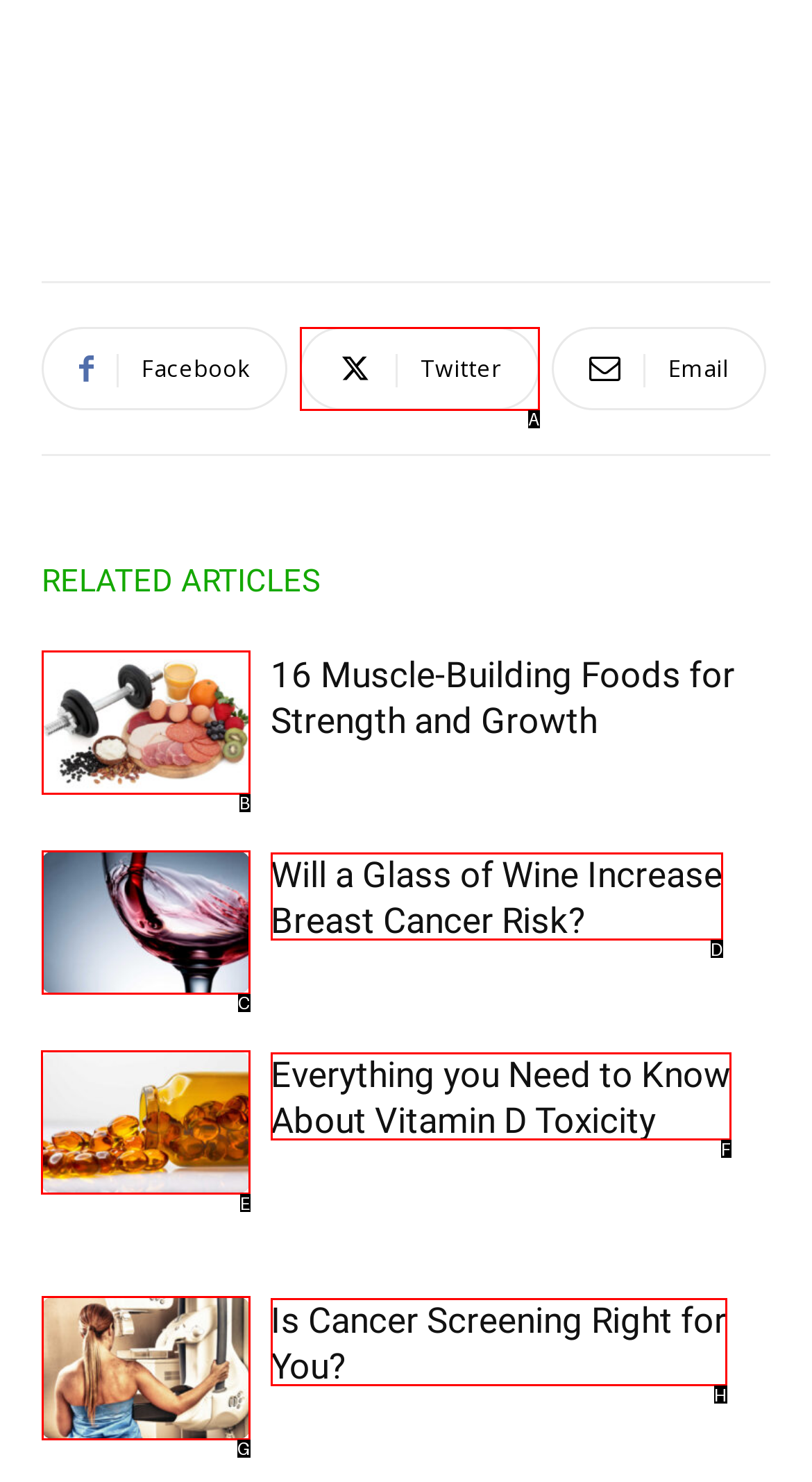Tell me which one HTML element I should click to complete the following task: Check vitamin D toxicity information Answer with the option's letter from the given choices directly.

E